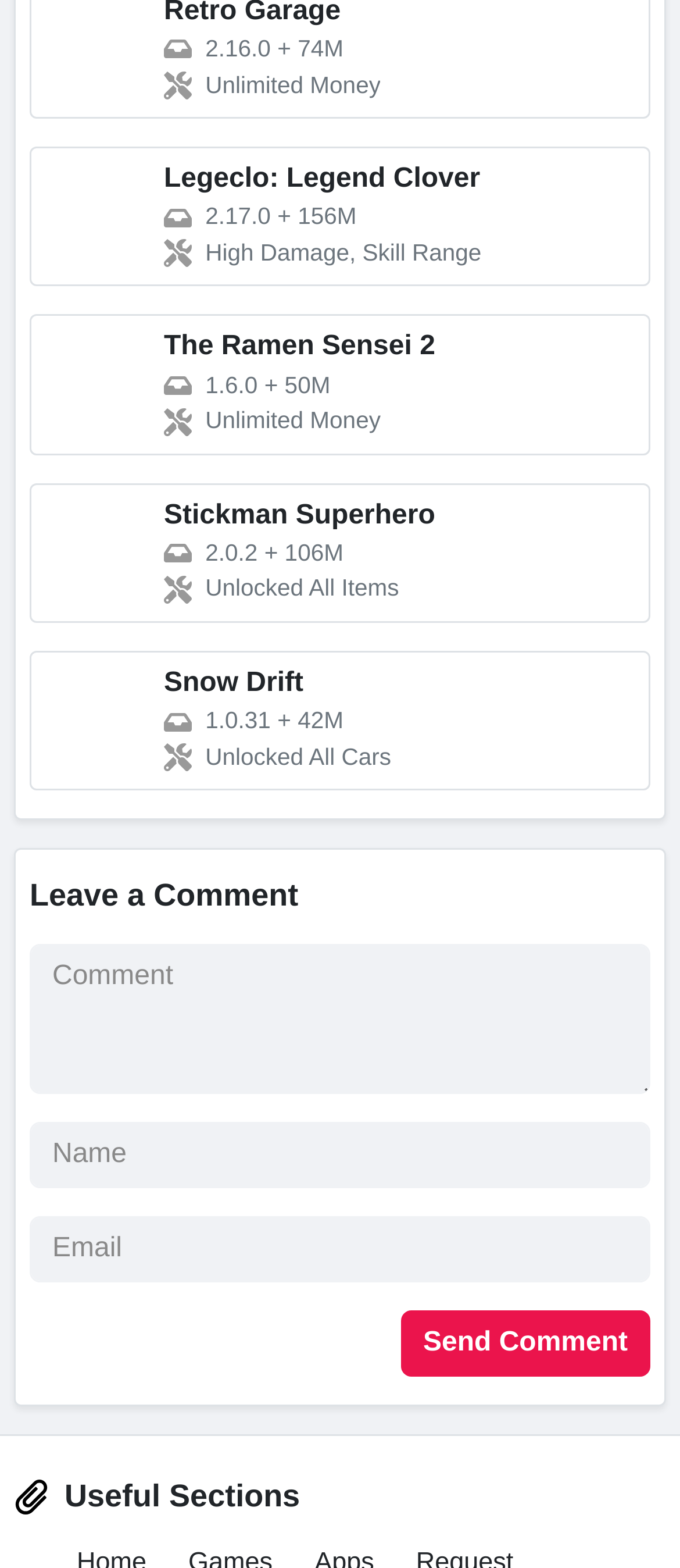Give a concise answer of one word or phrase to the question: 
What is the version of Legeclo: Legend Clover?

2.17.0